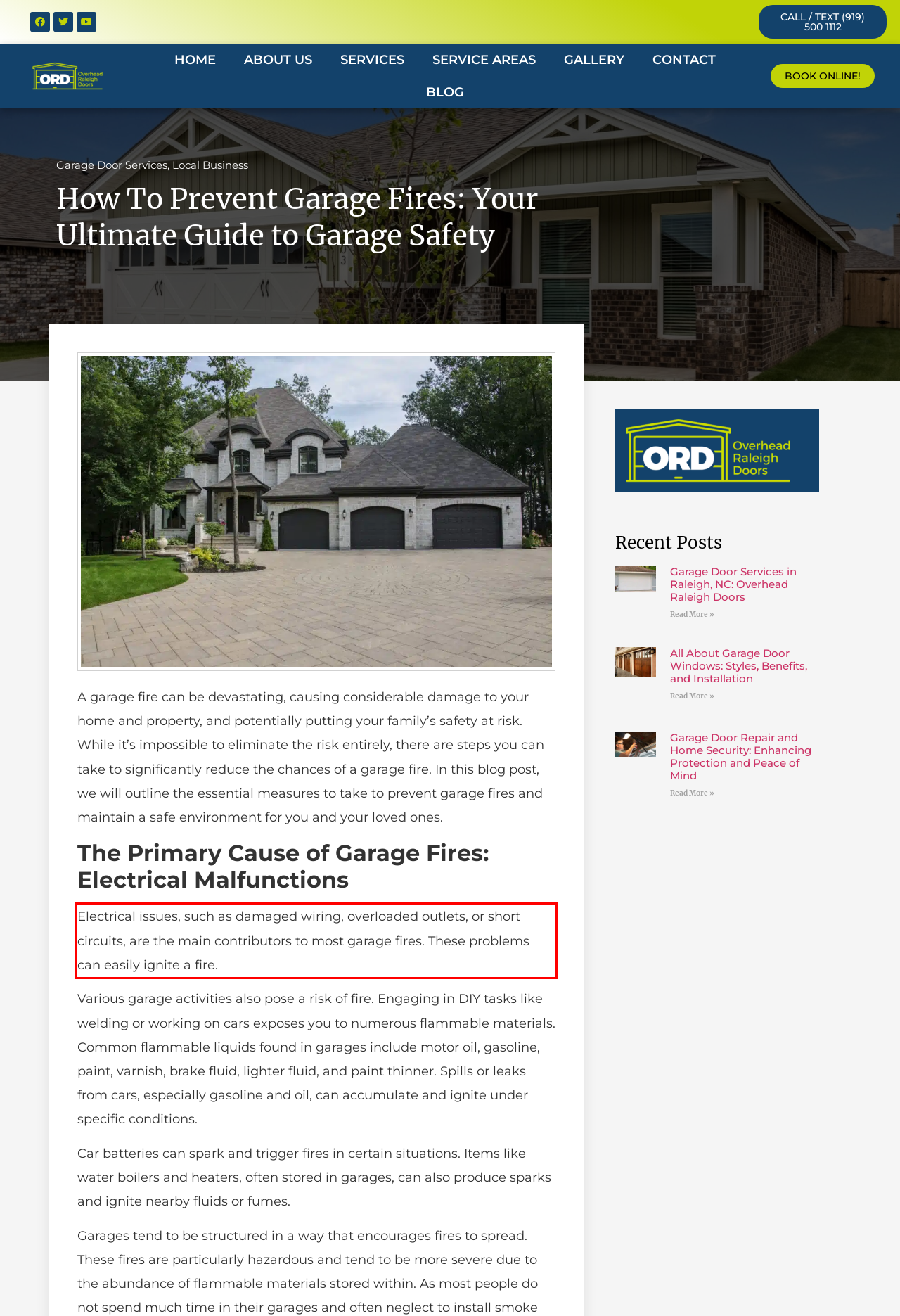Please perform OCR on the UI element surrounded by the red bounding box in the given webpage screenshot and extract its text content.

Electrical issues, such as damaged wiring, overloaded outlets, or short circuits, are the main contributors to most garage fires. These problems can easily ignite a fire.